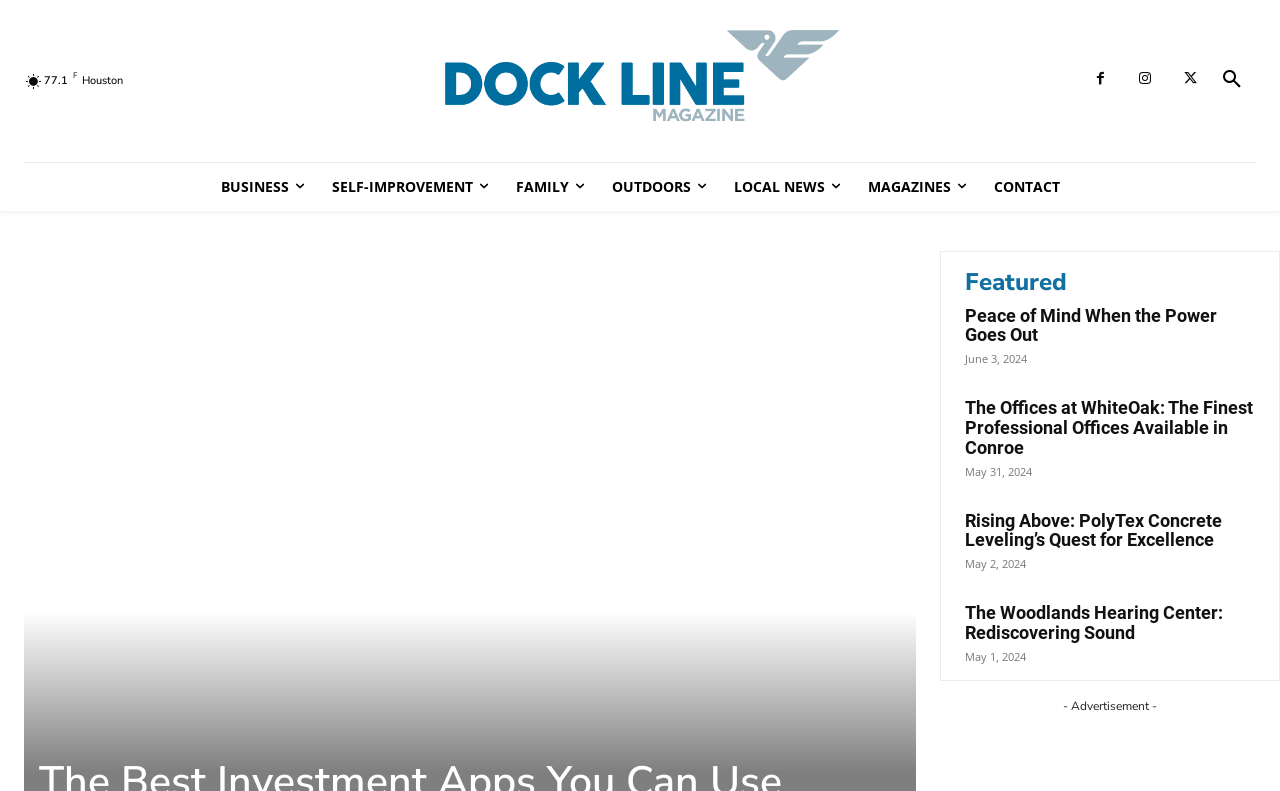Please locate the bounding box coordinates of the region I need to click to follow this instruction: "Contact the magazine".

[0.765, 0.206, 0.839, 0.266]